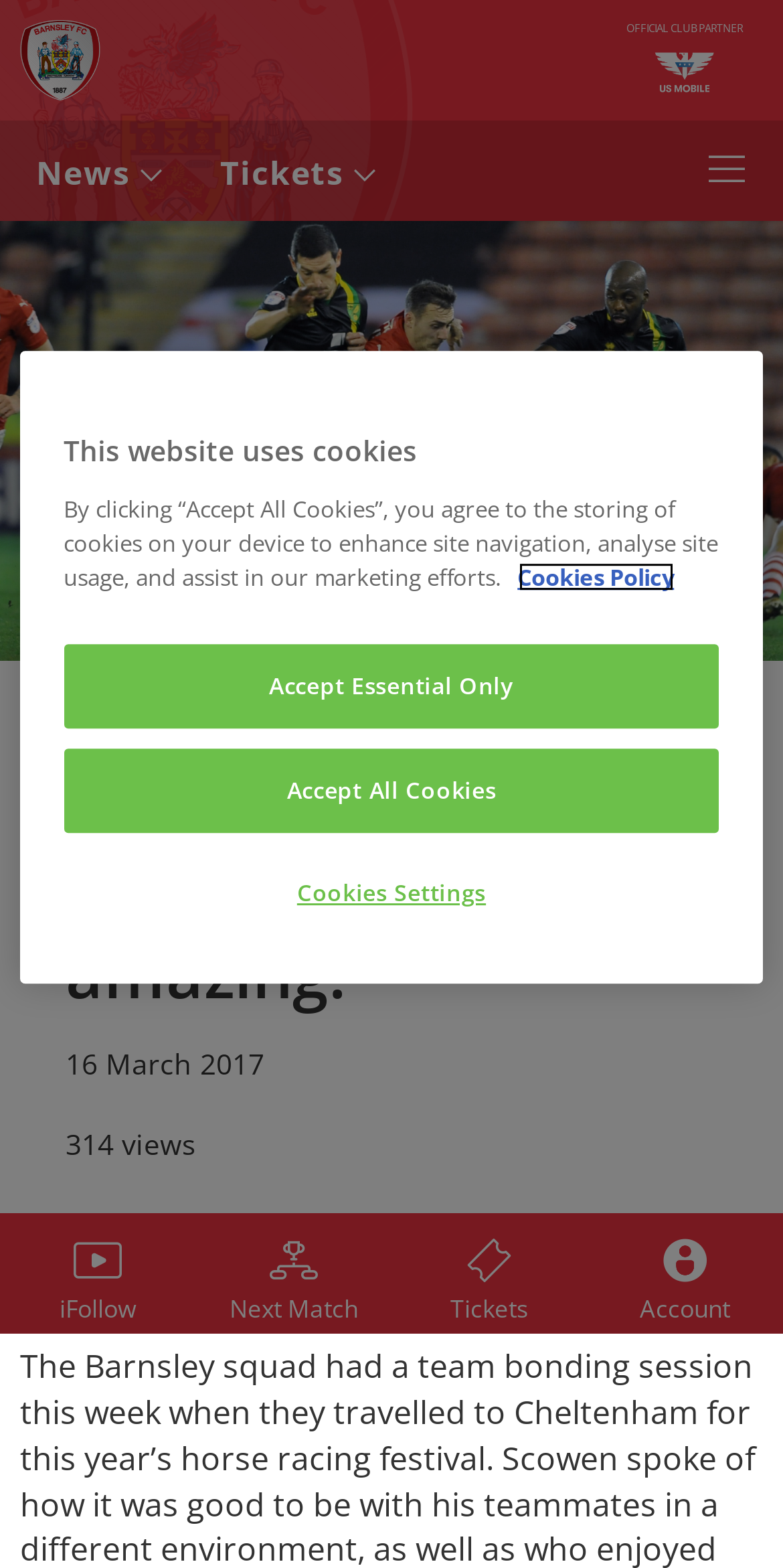Using the information in the image, could you please answer the following question in detail:
What is the position of Josh Scowen?

I found the answer by reading the article's introduction, which states 'Reds midfielder Josh Scowen spoke to the local media ahead of the Norwich clash.' The word 'midfielder' indicates Josh Scowen's position in the football team.